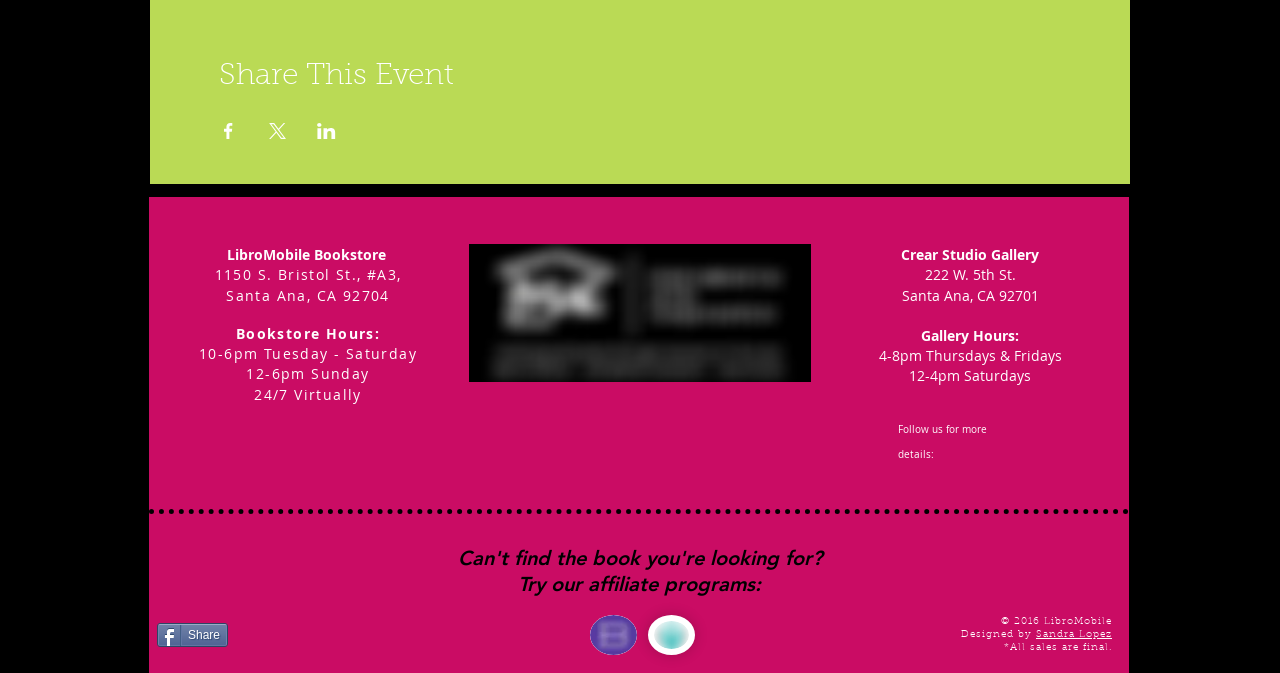Pinpoint the bounding box coordinates of the area that must be clicked to complete this instruction: "Visit LibroMobile Bookstore".

[0.116, 0.366, 0.365, 0.396]